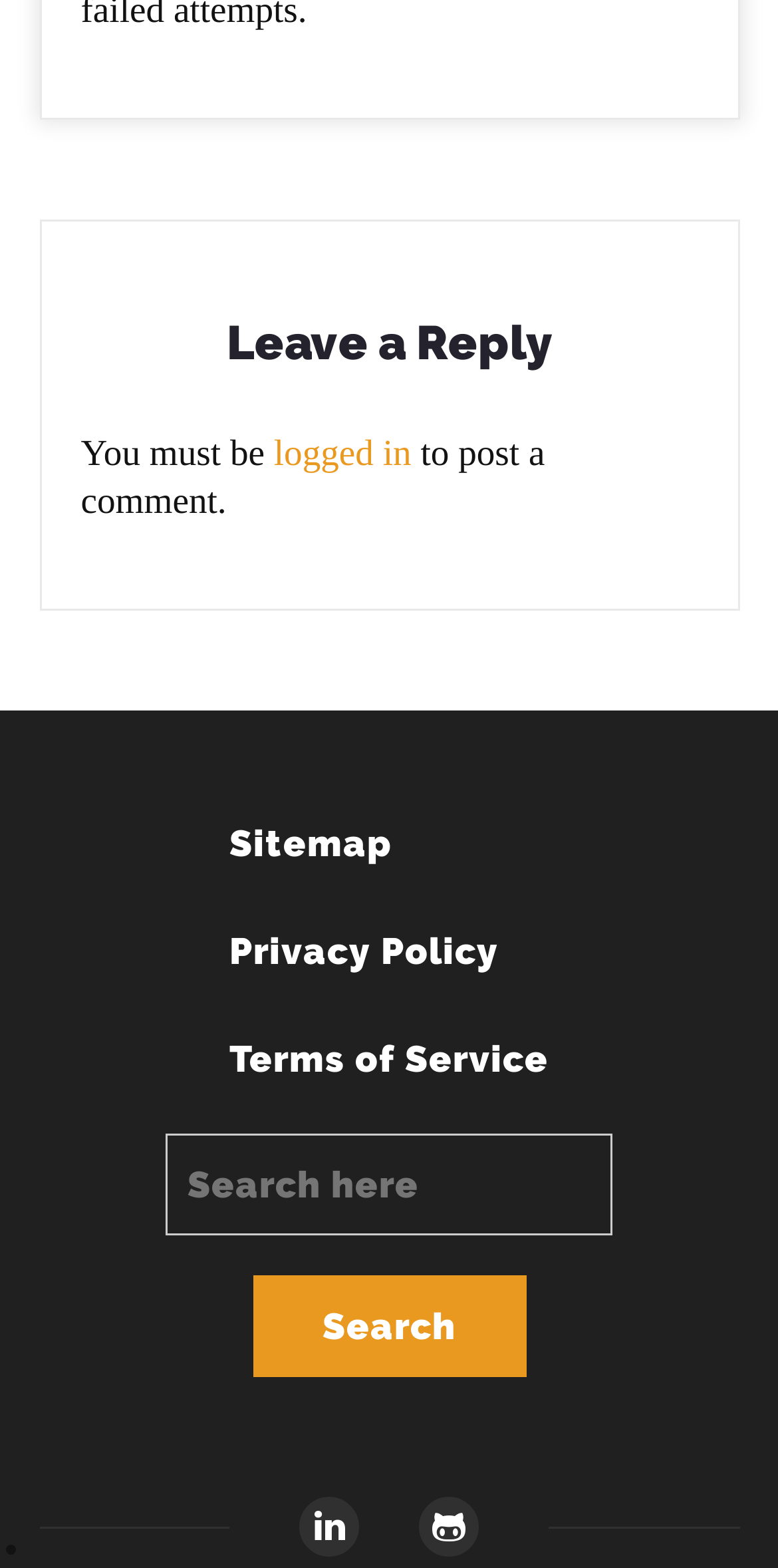Provide a single word or phrase to answer the given question: 
What is the purpose of the search box?

To search